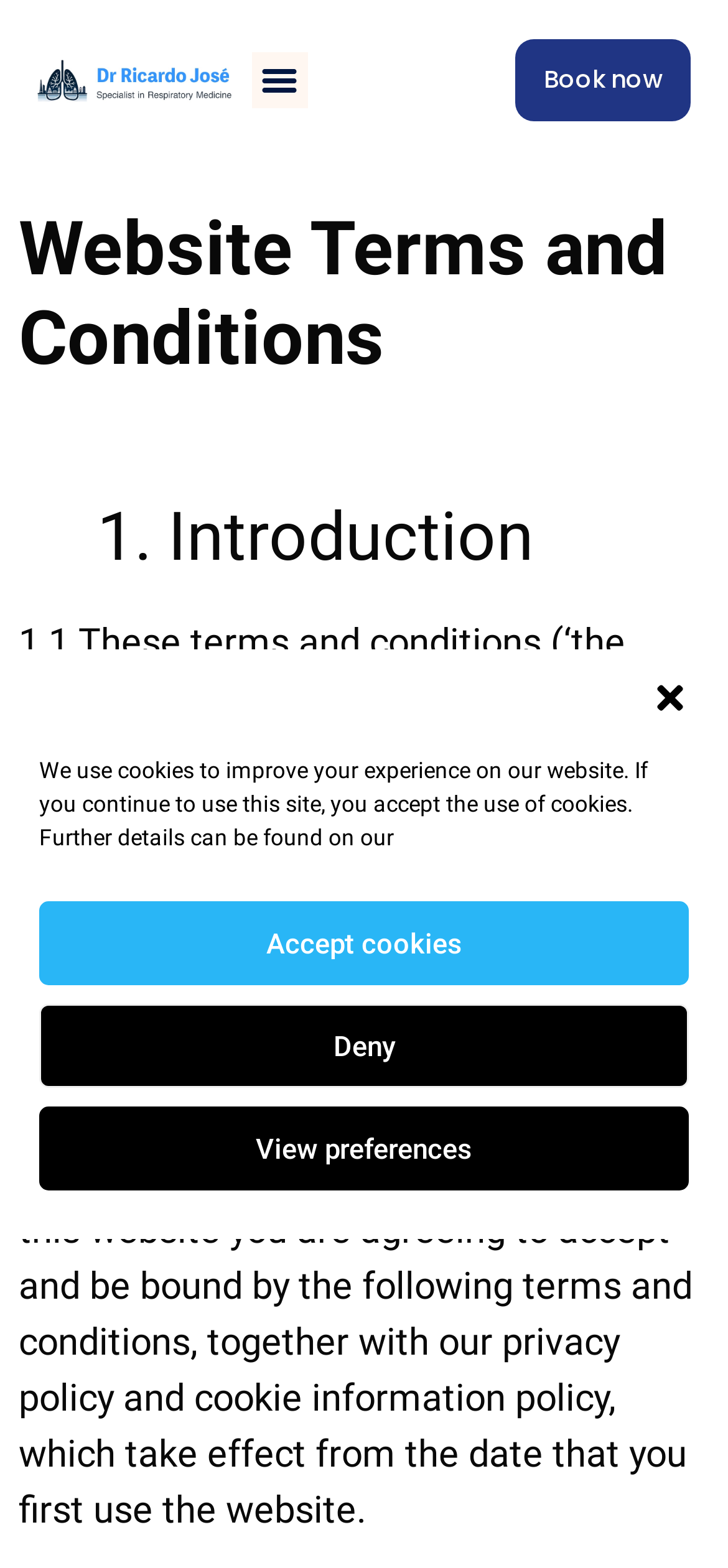Please determine the bounding box coordinates of the area that needs to be clicked to complete this task: 'Click the menu toggle button'. The coordinates must be four float numbers between 0 and 1, formatted as [left, top, right, bottom].

[0.346, 0.033, 0.423, 0.069]